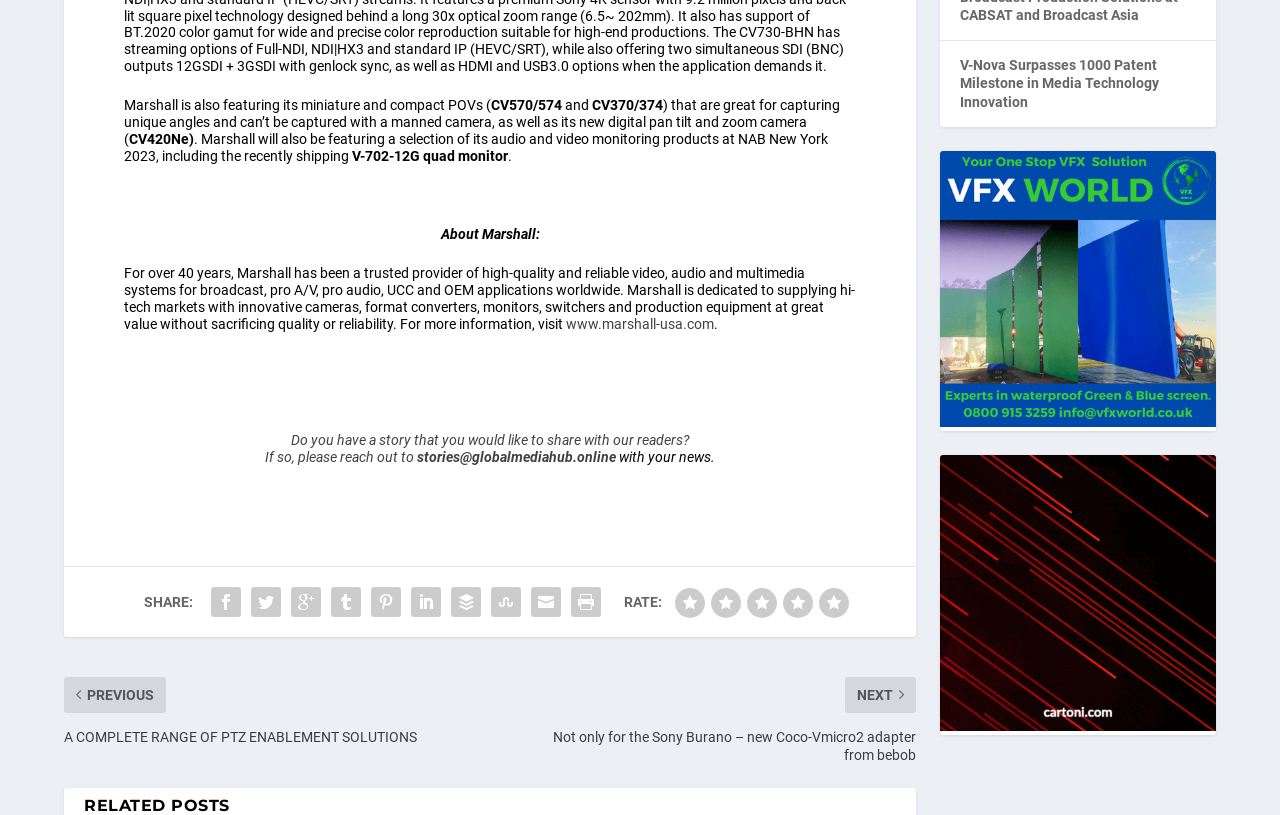Please respond to the question using a single word or phrase:
What is the website of Marshall?

www.marshall-usa.com